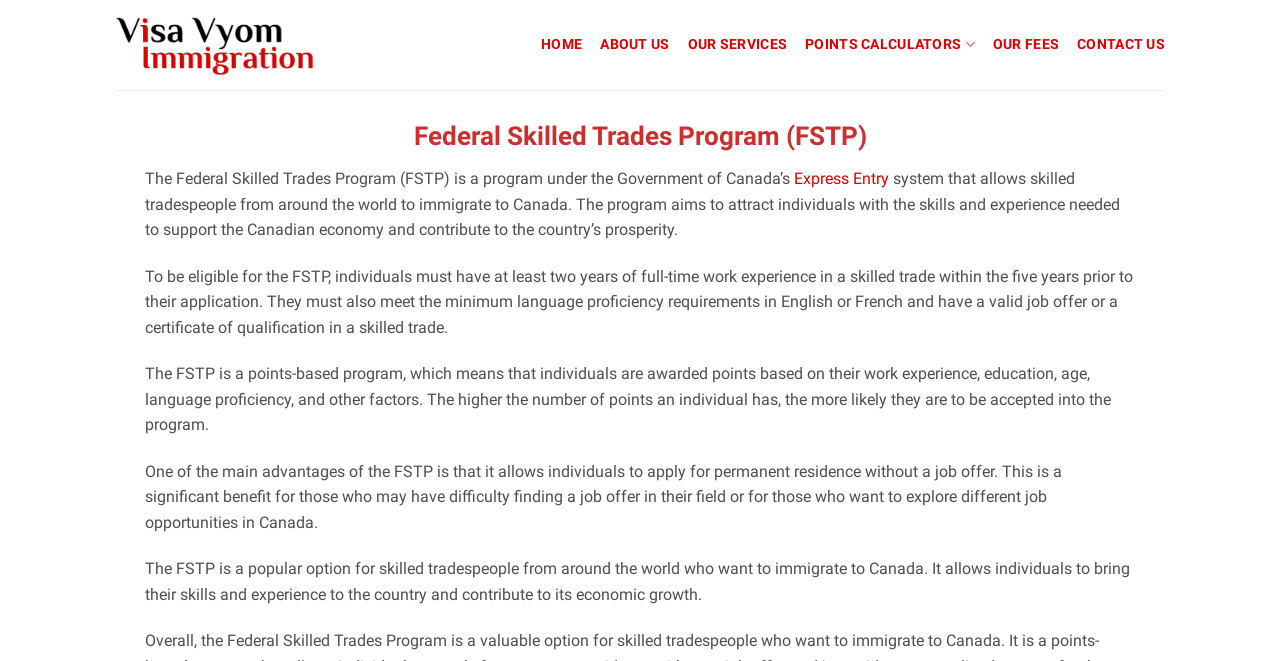Please determine the bounding box coordinates of the element to click on in order to accomplish the following task: "Click the ABOUT US link". Ensure the coordinates are four float numbers ranging from 0 to 1, i.e., [left, top, right, bottom].

[0.469, 0.041, 0.523, 0.095]